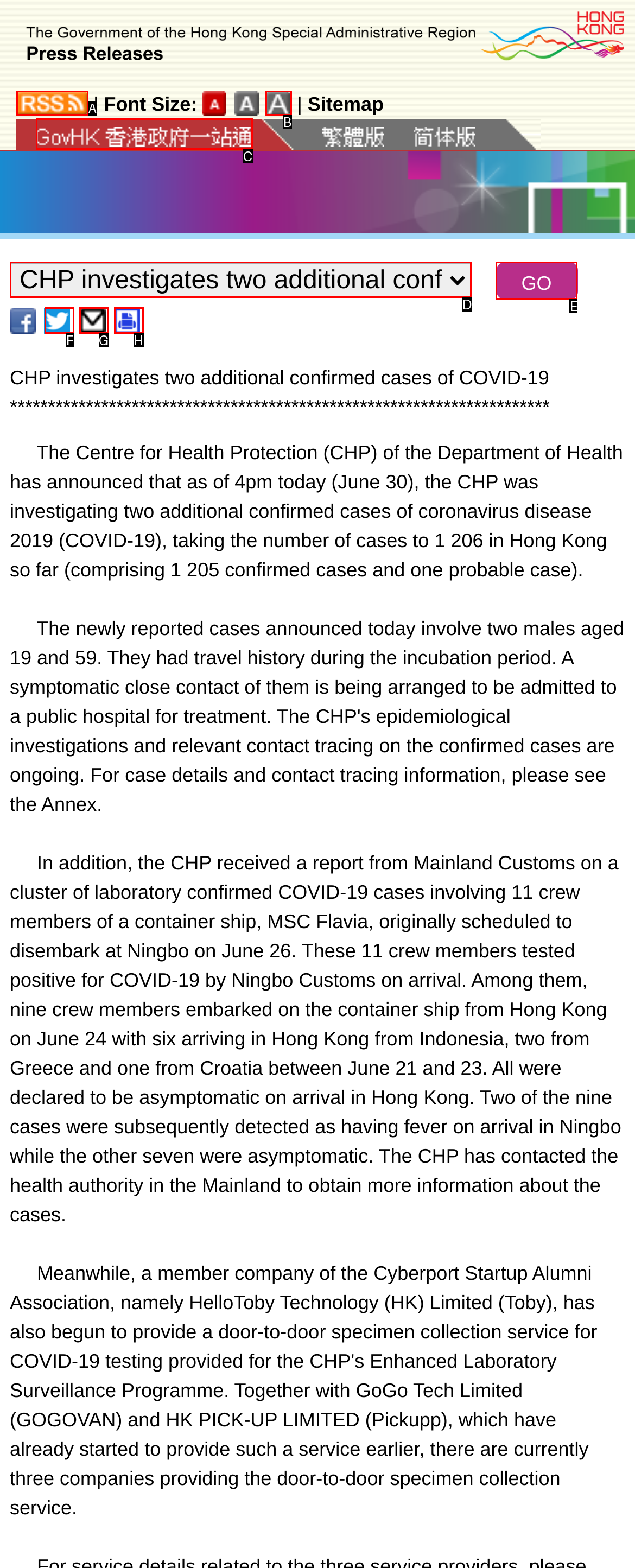Identify the letter of the UI element that fits the description: name="submit" value="GO"
Respond with the letter of the option directly.

E